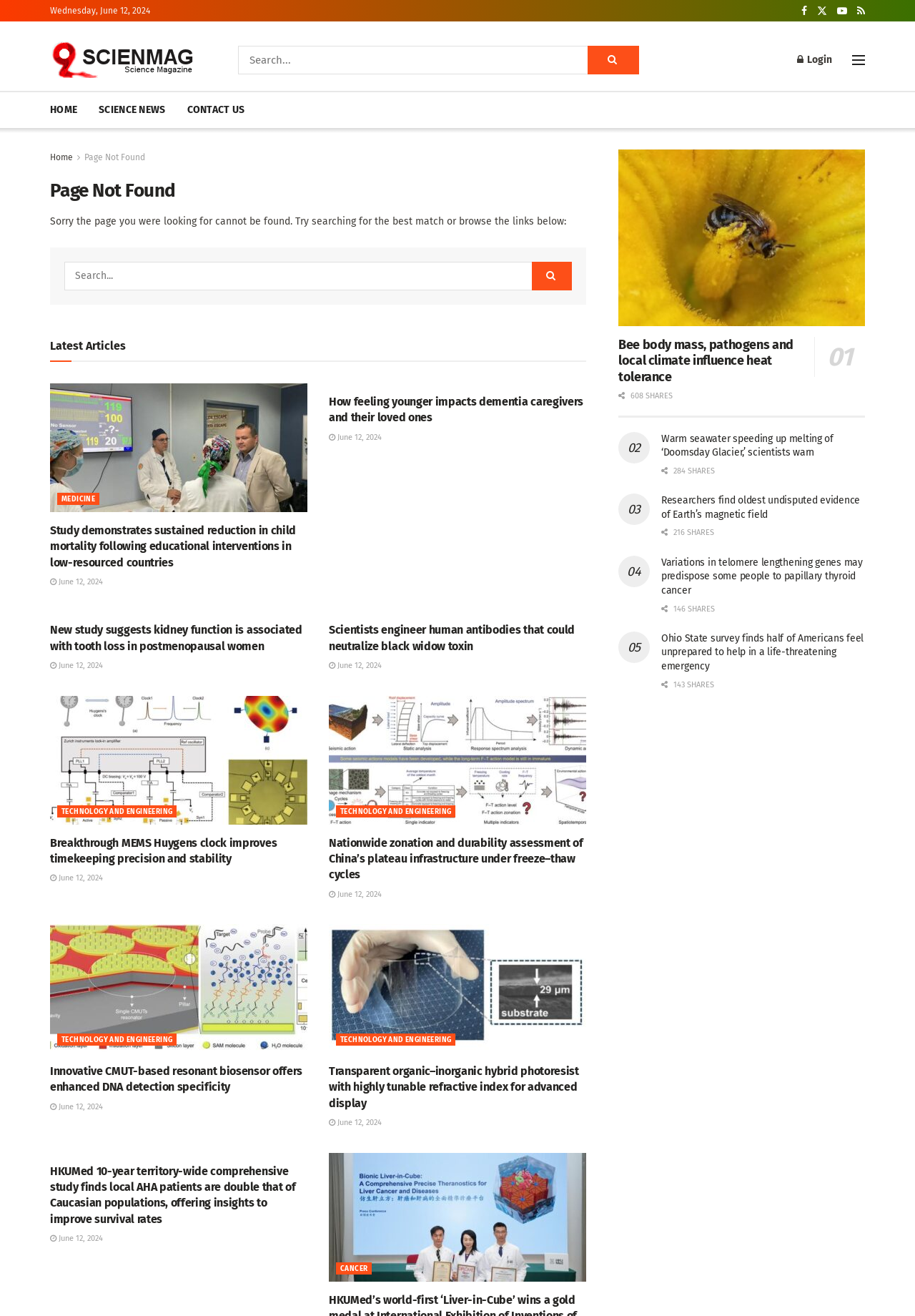Answer in one word or a short phrase: 
What is the category of the article 'Mass General Brigham researchers in PICU in El Salvador'?

MEDICINE